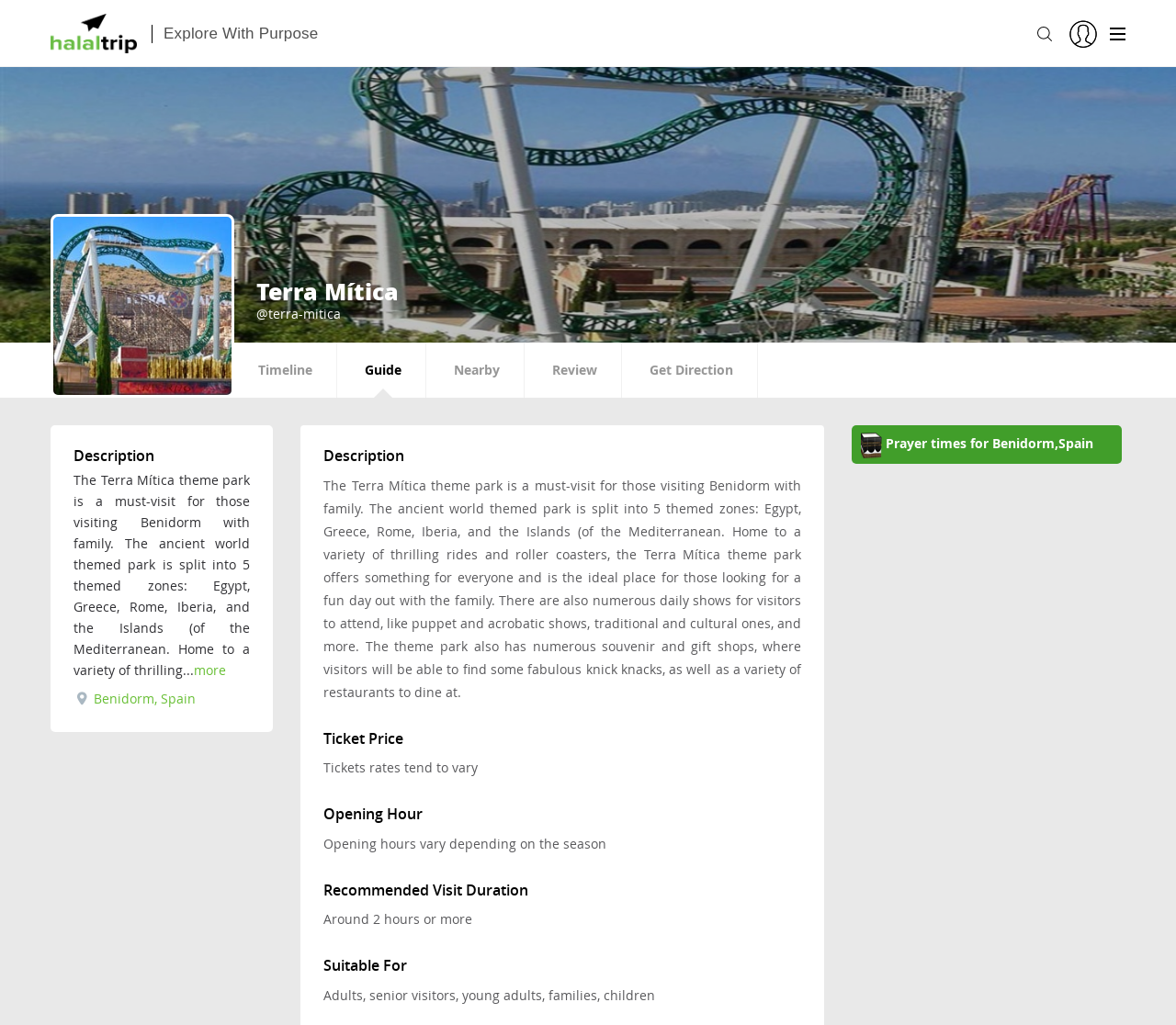Identify the bounding box coordinates of the region I need to click to complete this instruction: "View Qibla direction and prayer times for Benidorm, Spain".

[0.725, 0.415, 0.954, 0.453]